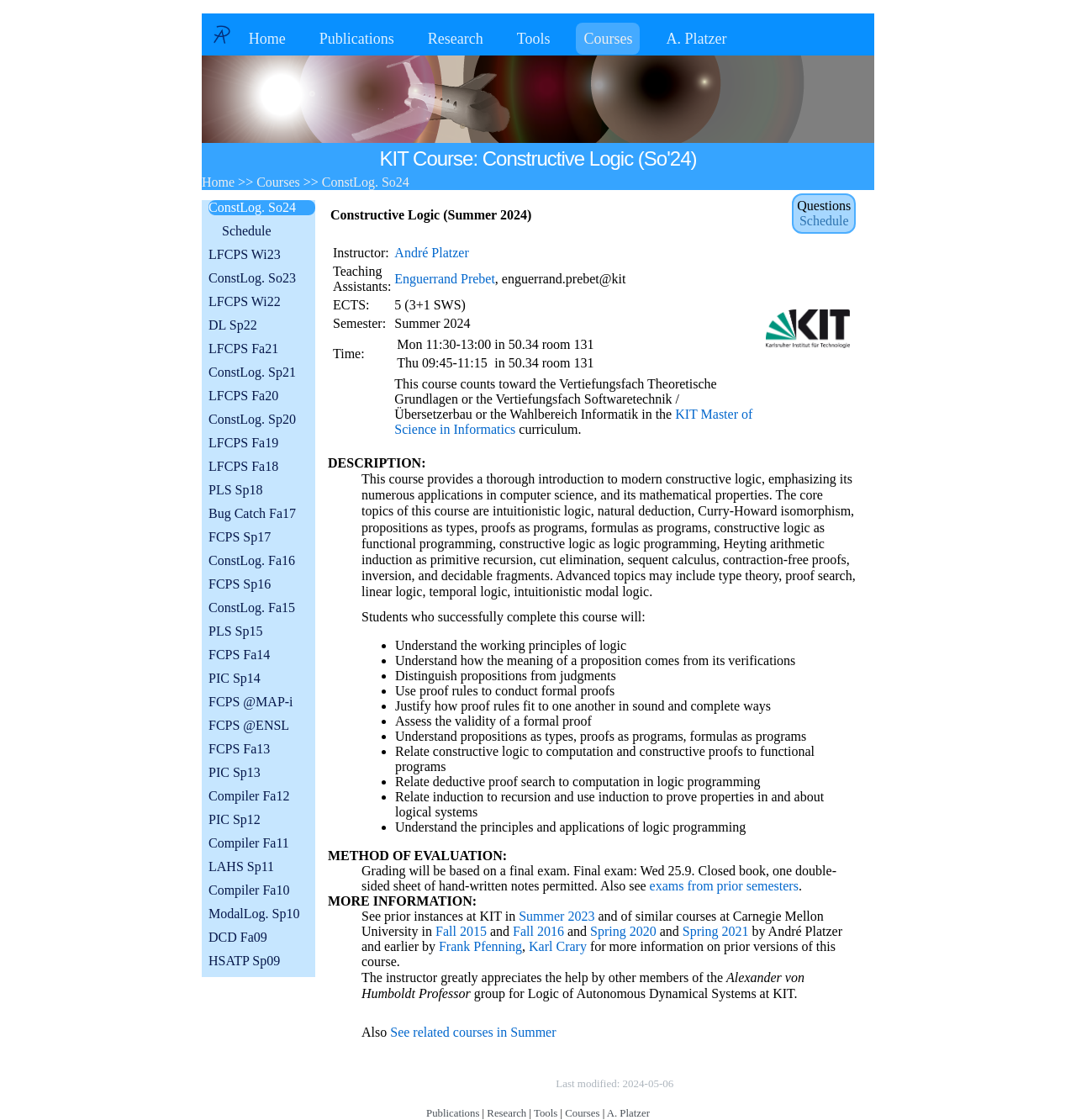Specify the bounding box coordinates of the area to click in order to execute this command: 'Click the 'André Platzer' link'. The coordinates should consist of four float numbers ranging from 0 to 1, and should be formatted as [left, top, right, bottom].

[0.367, 0.219, 0.436, 0.232]